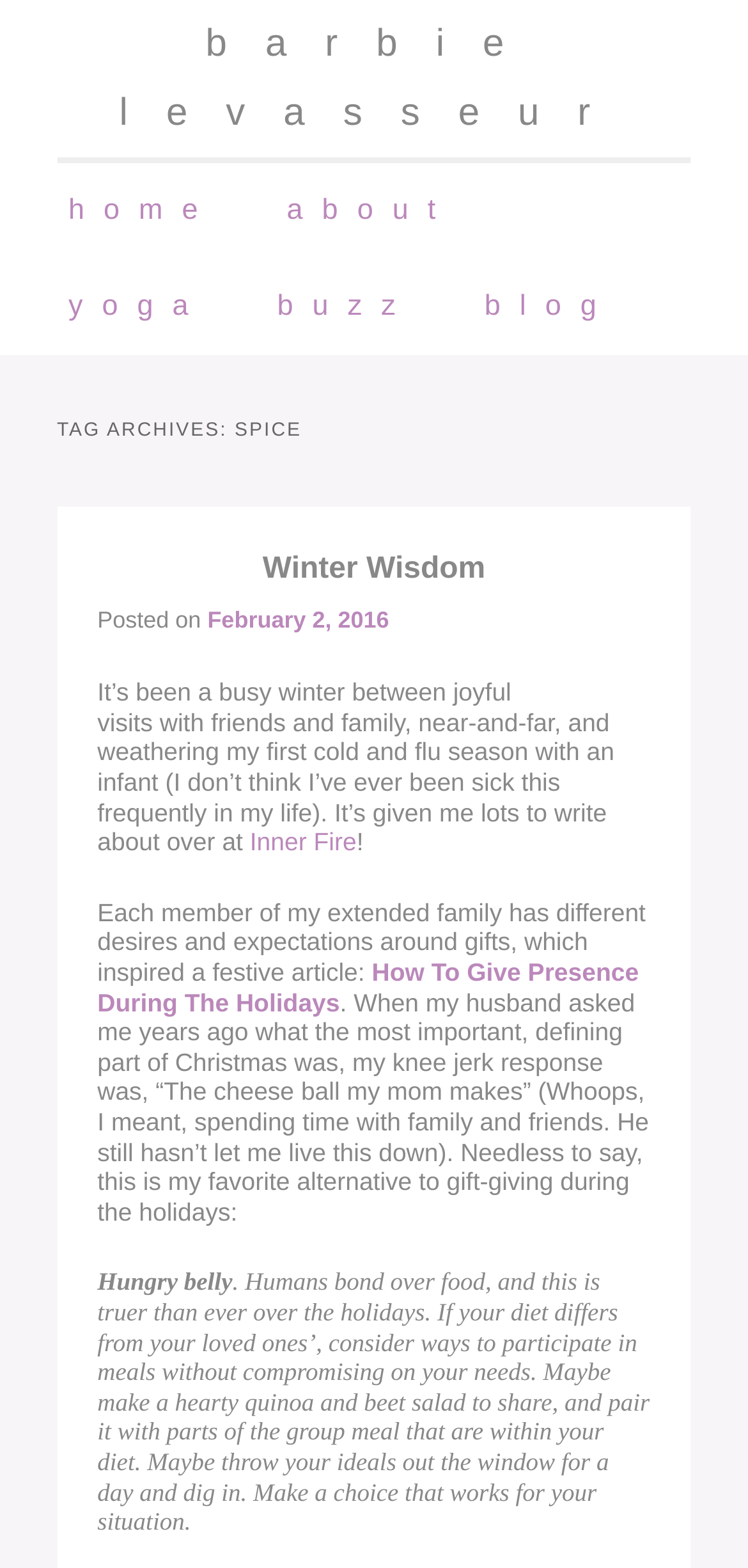Given the element description February 2, 2016, specify the bounding box coordinates of the corresponding UI element in the format (top-left x, top-left y, bottom-right x, bottom-right y). All values must be between 0 and 1.

[0.277, 0.387, 0.52, 0.404]